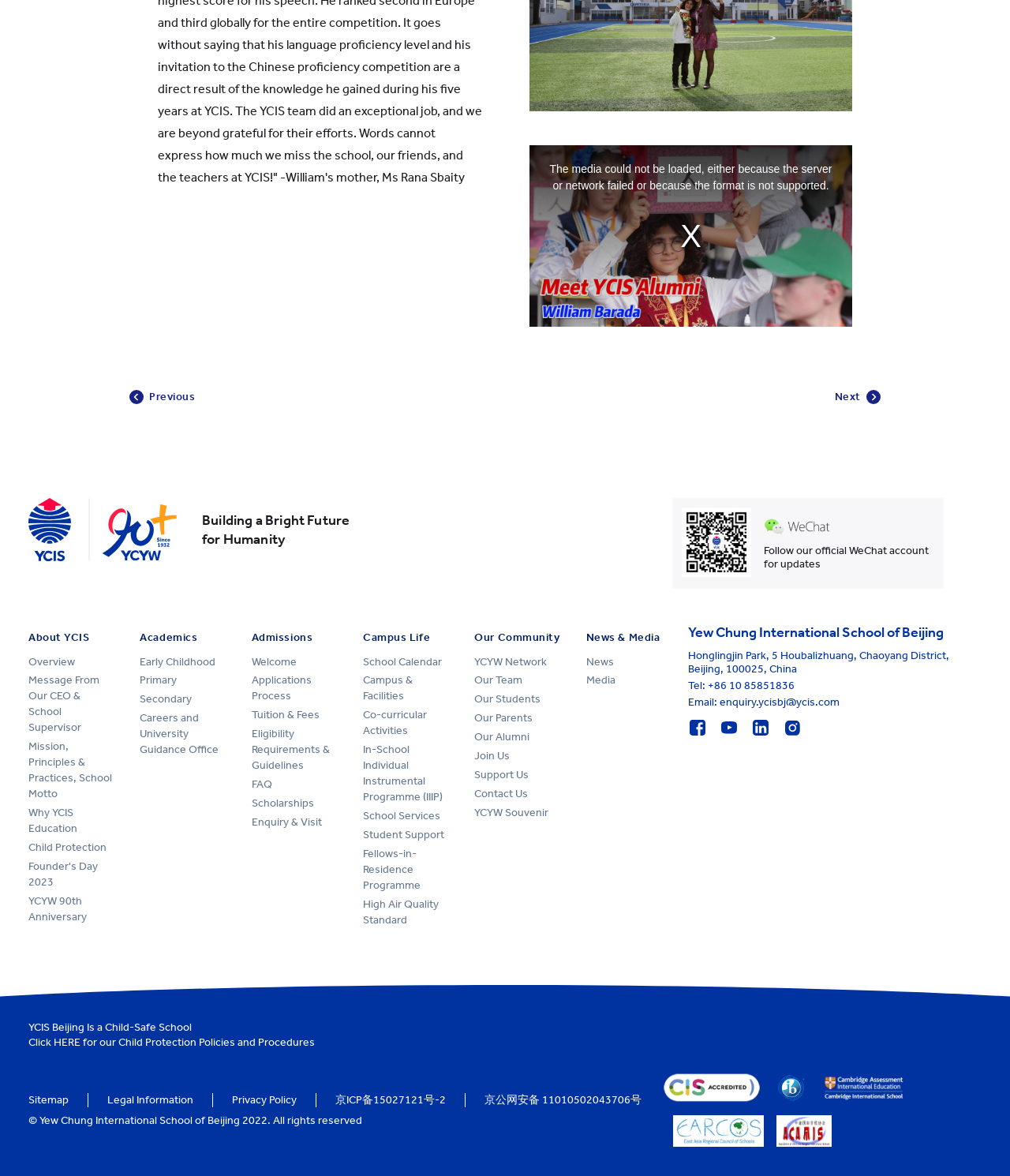How many social media links are there?
Give a one-word or short phrase answer based on the image.

3